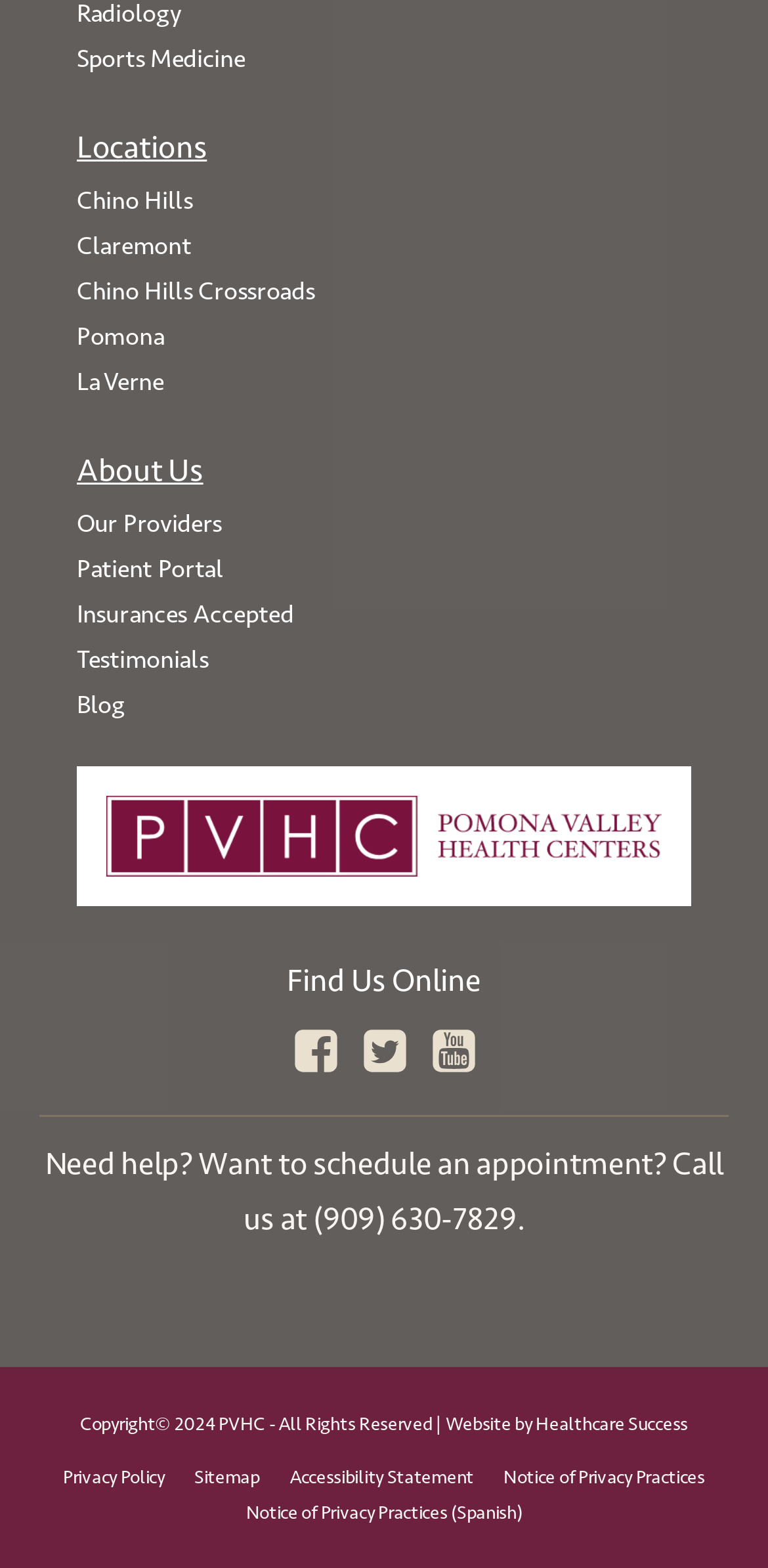Locate the bounding box coordinates of the item that should be clicked to fulfill the instruction: "Call to schedule an appointment".

[0.408, 0.761, 0.673, 0.797]